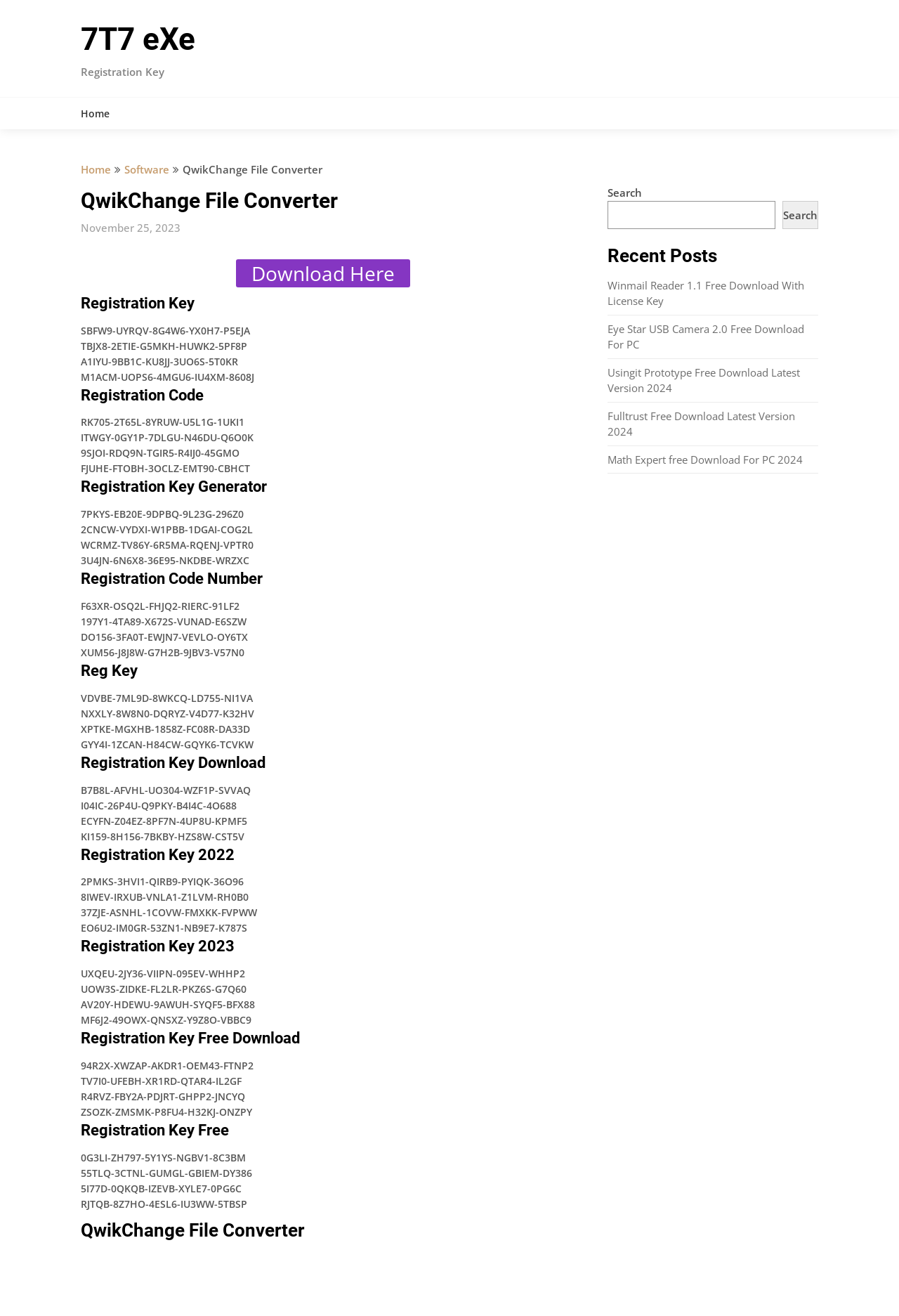Given the description of the UI element: "parent_node: Search name="s"", predict the bounding box coordinates in the form of [left, top, right, bottom], with each value being a float between 0 and 1.

[0.676, 0.153, 0.862, 0.174]